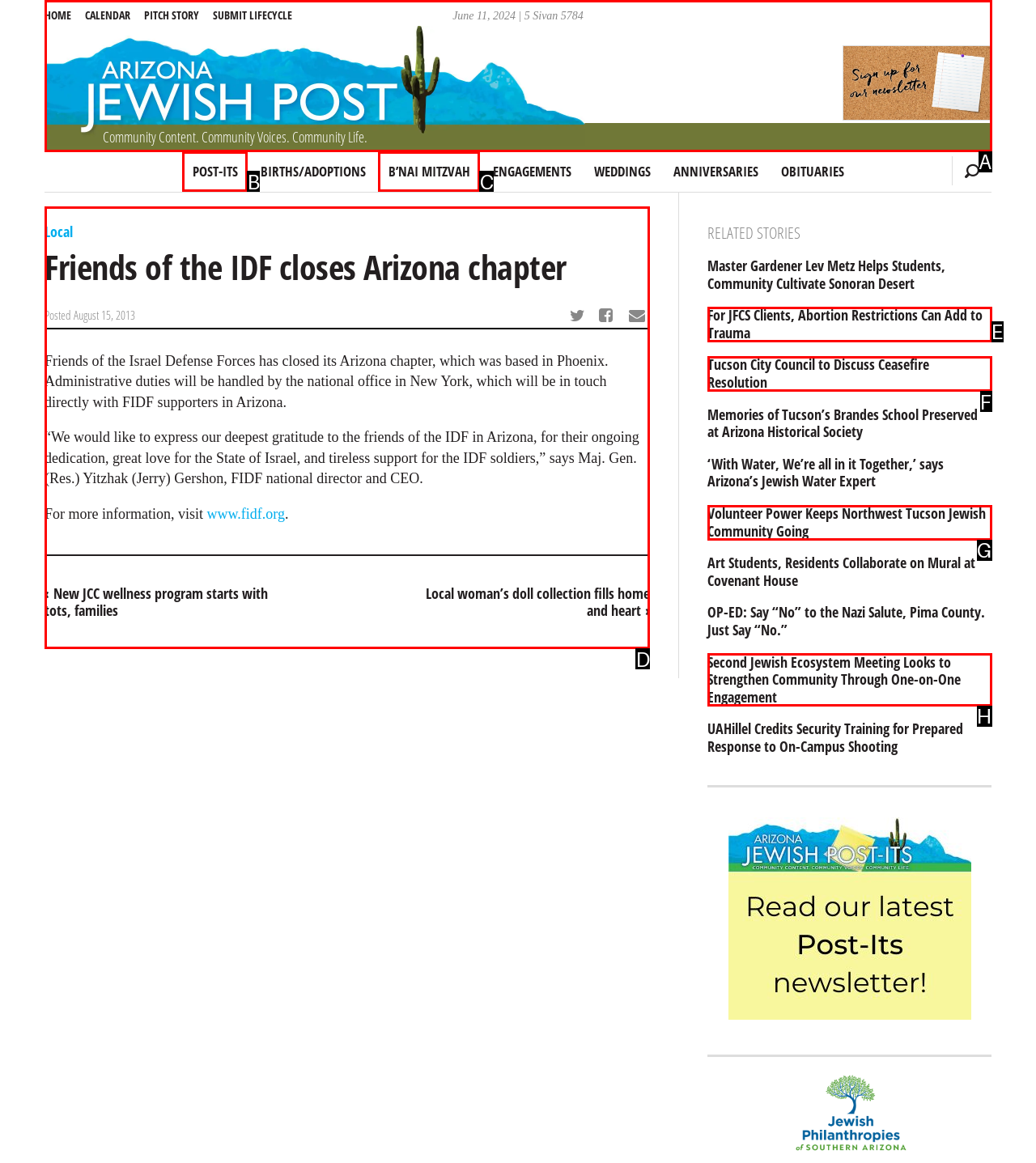Select the appropriate HTML element to click on to finish the task: Read the article 'Friends of the IDF closes Arizona chapter'.
Answer with the letter corresponding to the selected option.

D